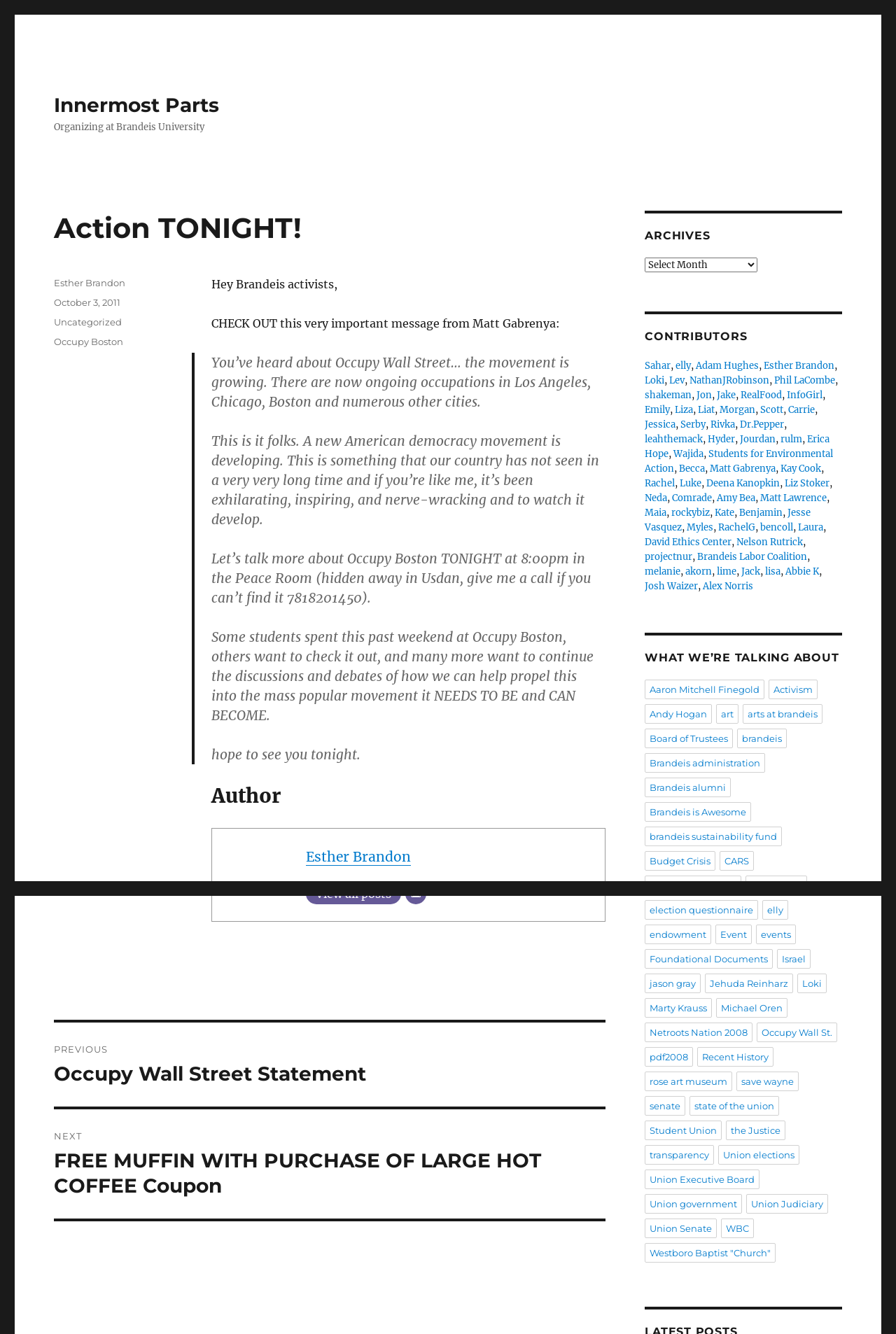Please specify the bounding box coordinates of the element that should be clicked to execute the given instruction: 'Click on the link to view all posts'. Ensure the coordinates are four float numbers between 0 and 1, expressed as [left, top, right, bottom].

[0.342, 0.662, 0.448, 0.678]